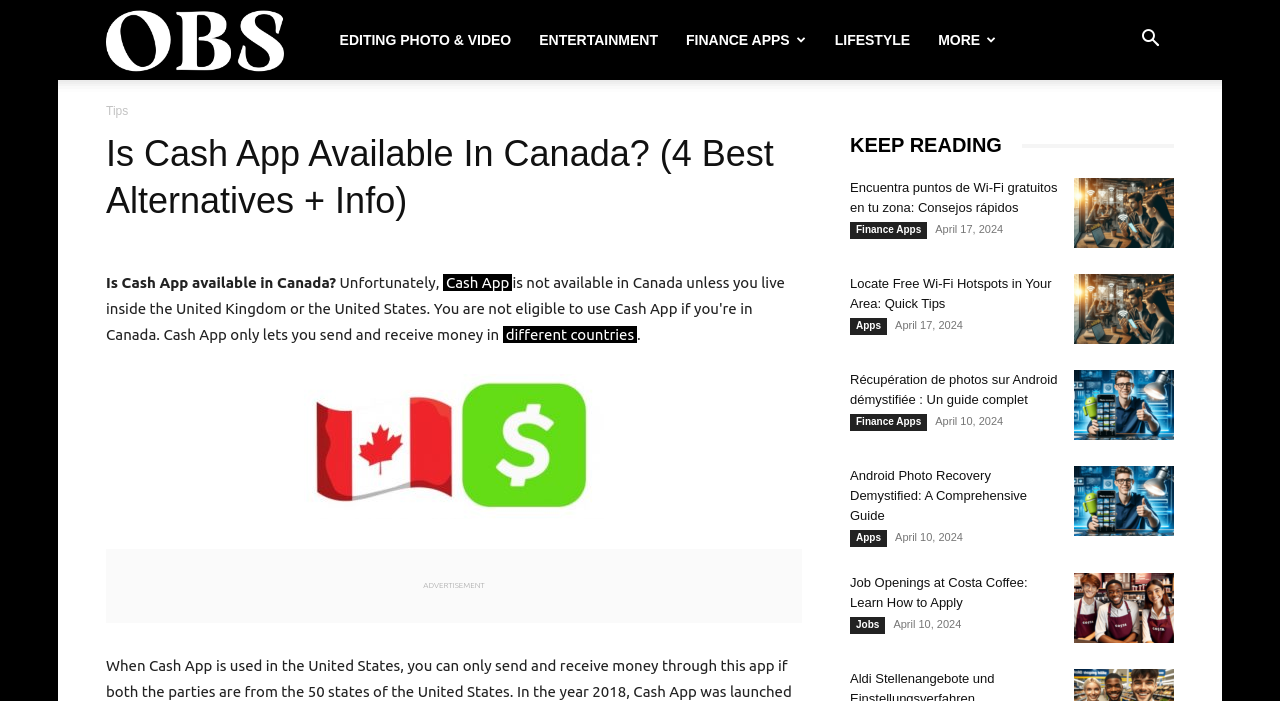Answer the question using only one word or a concise phrase: What is the category of the link 'Finance Apps'

FINANCE APPS